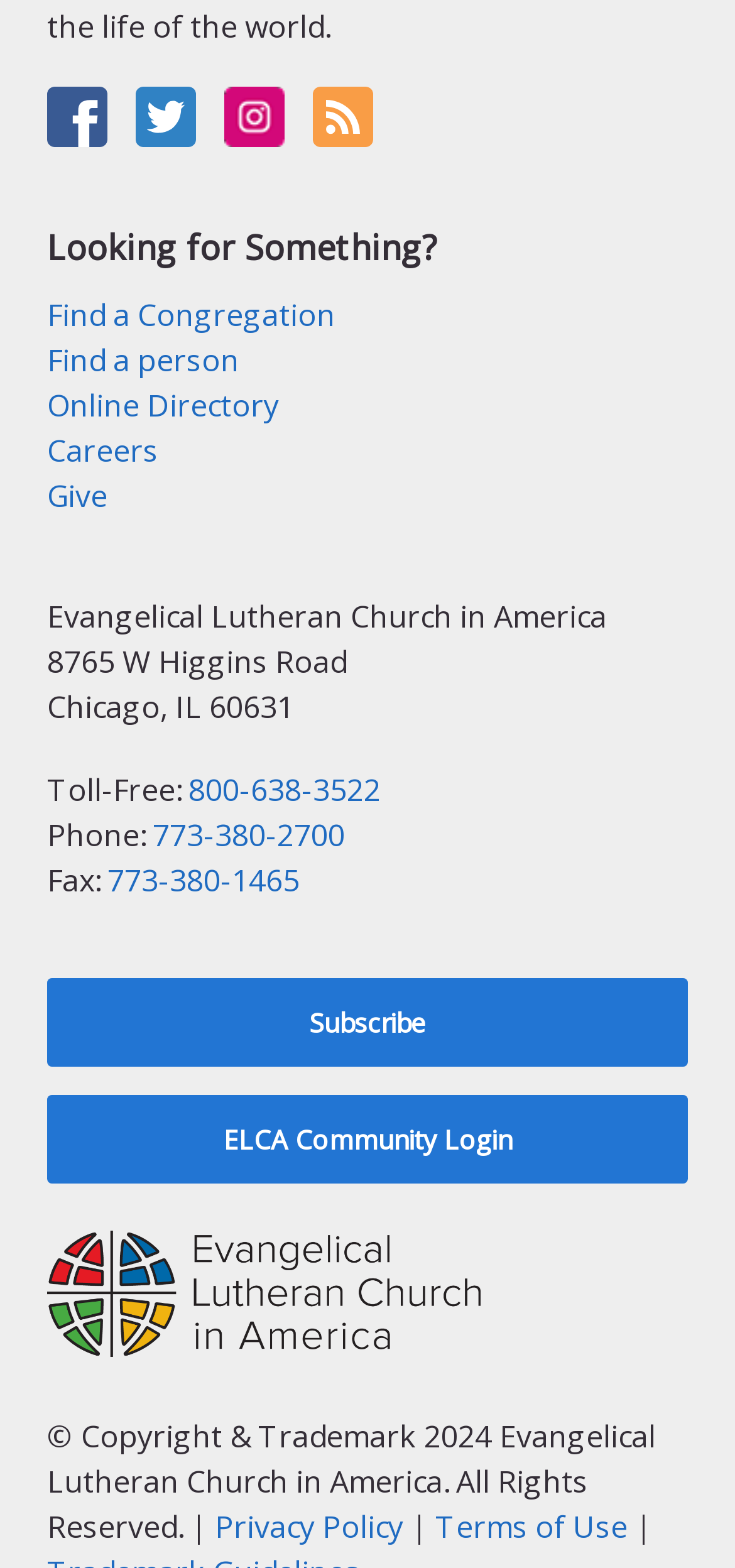What is the address of the Evangelical Lutheran Church in America?
Using the picture, provide a one-word or short phrase answer.

8765 W Higgins Road, Chicago, IL 60631